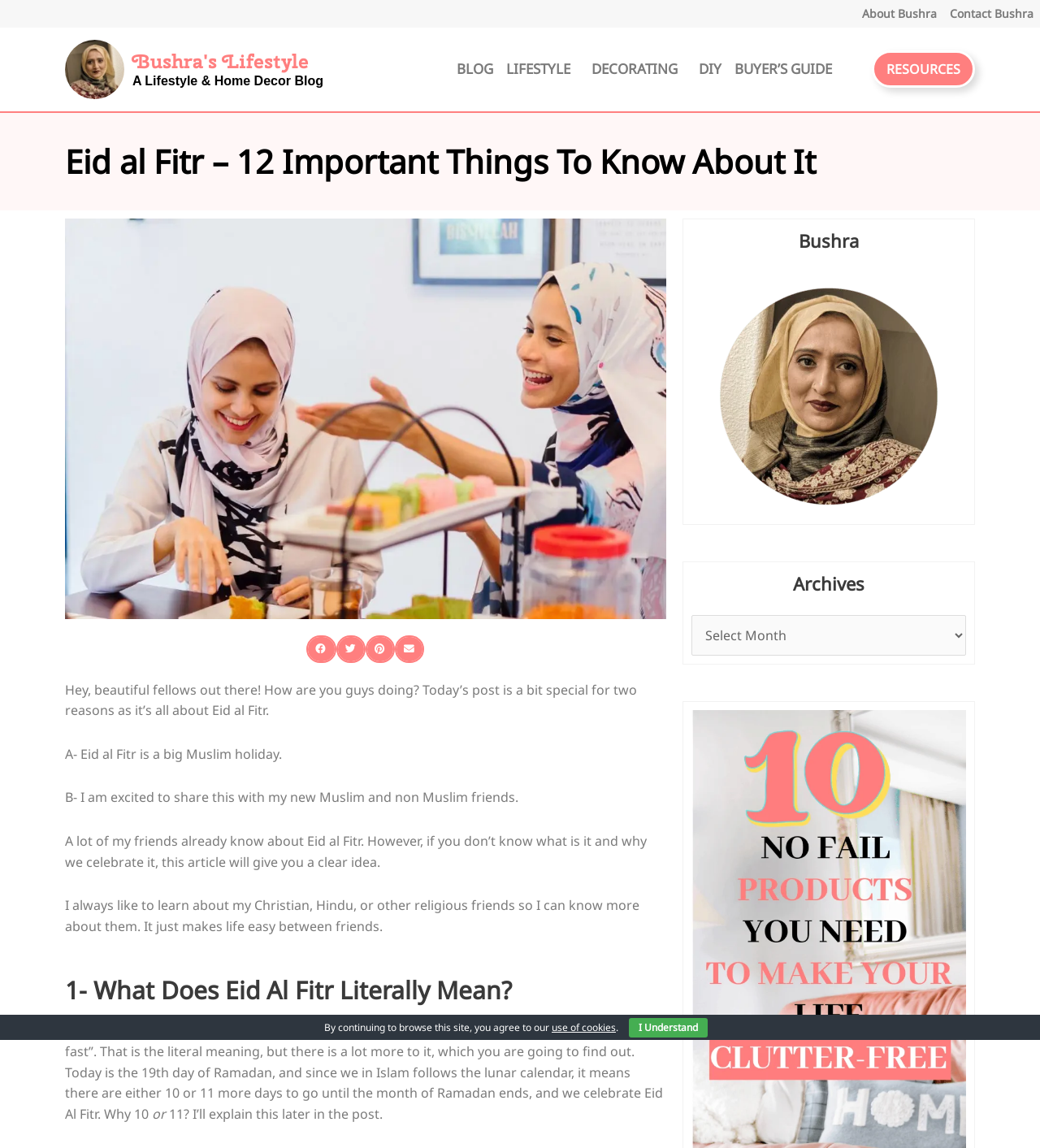Determine the bounding box coordinates for the clickable element required to fulfill the instruction: "Explore the 'LIFESTYLE' category". Provide the coordinates as four float numbers between 0 and 1, i.e., [left, top, right, bottom].

[0.48, 0.044, 0.562, 0.077]